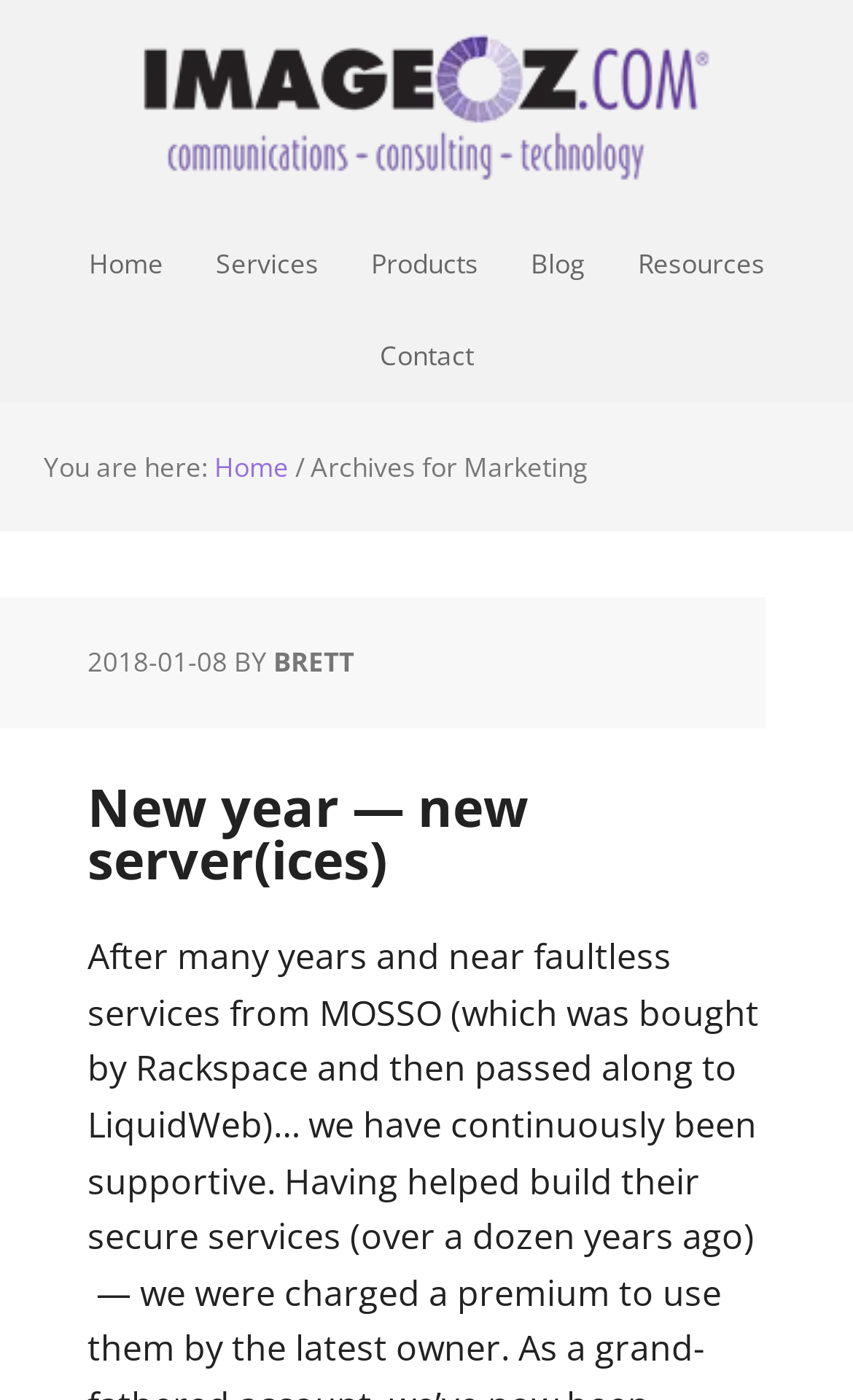Locate the bounding box coordinates of the clickable region to complete the following instruction: "view services."

[0.222, 0.156, 0.404, 0.222]